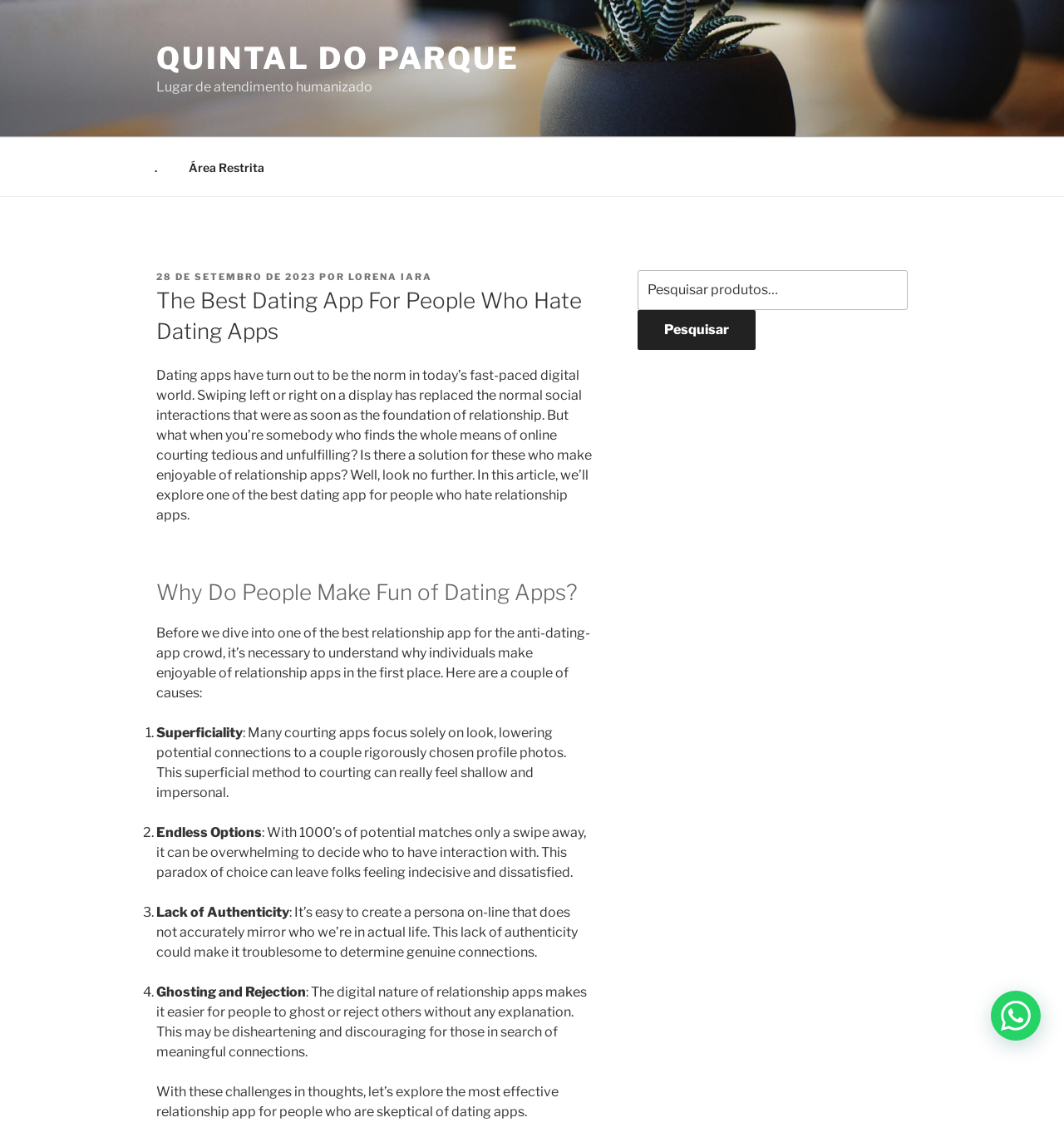Locate and extract the headline of this webpage.

The Best Dating App For People Who Hate Dating Apps